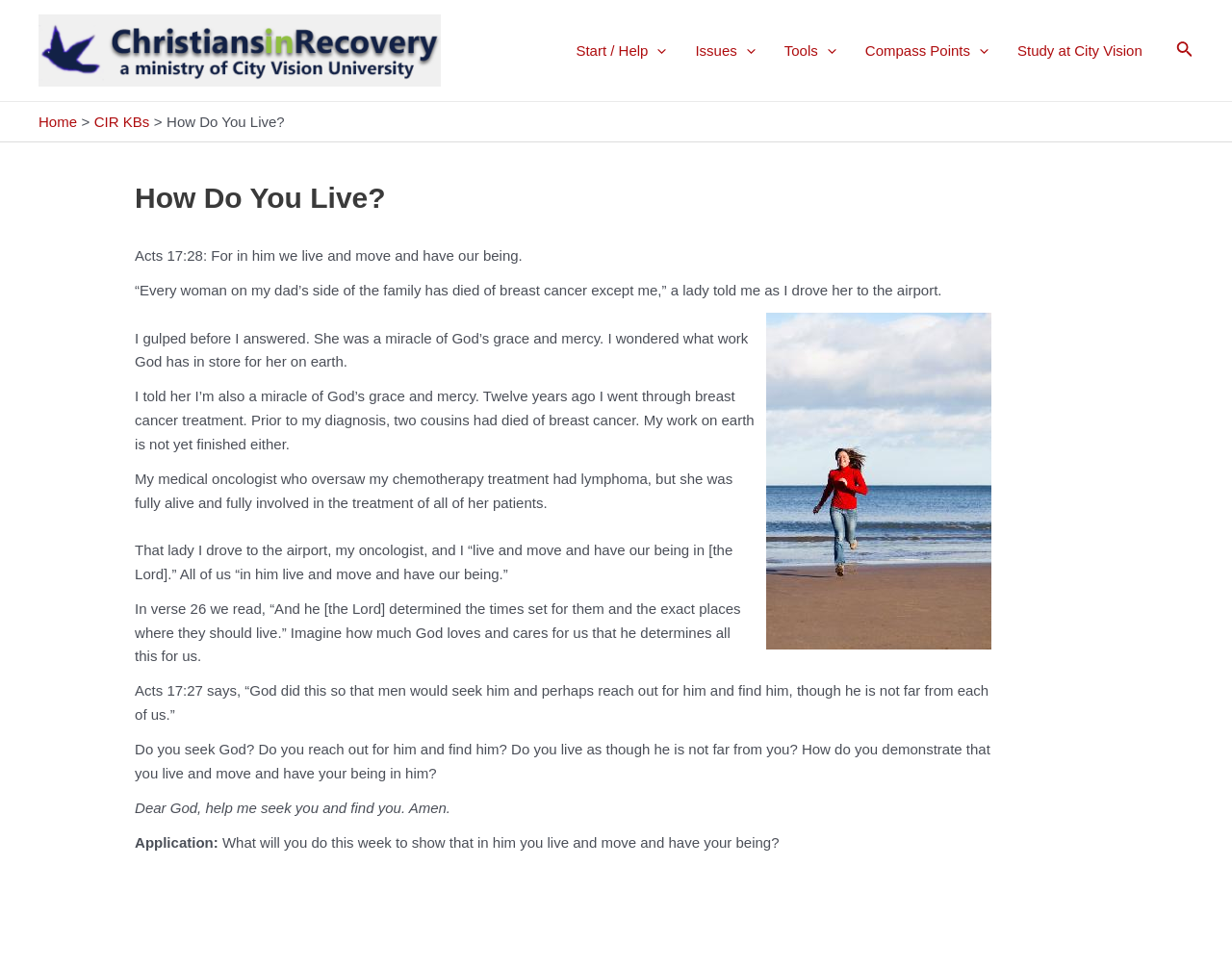Could you find the bounding box coordinates of the clickable area to complete this instruction: "Search using the search icon"?

[0.955, 0.039, 0.969, 0.065]